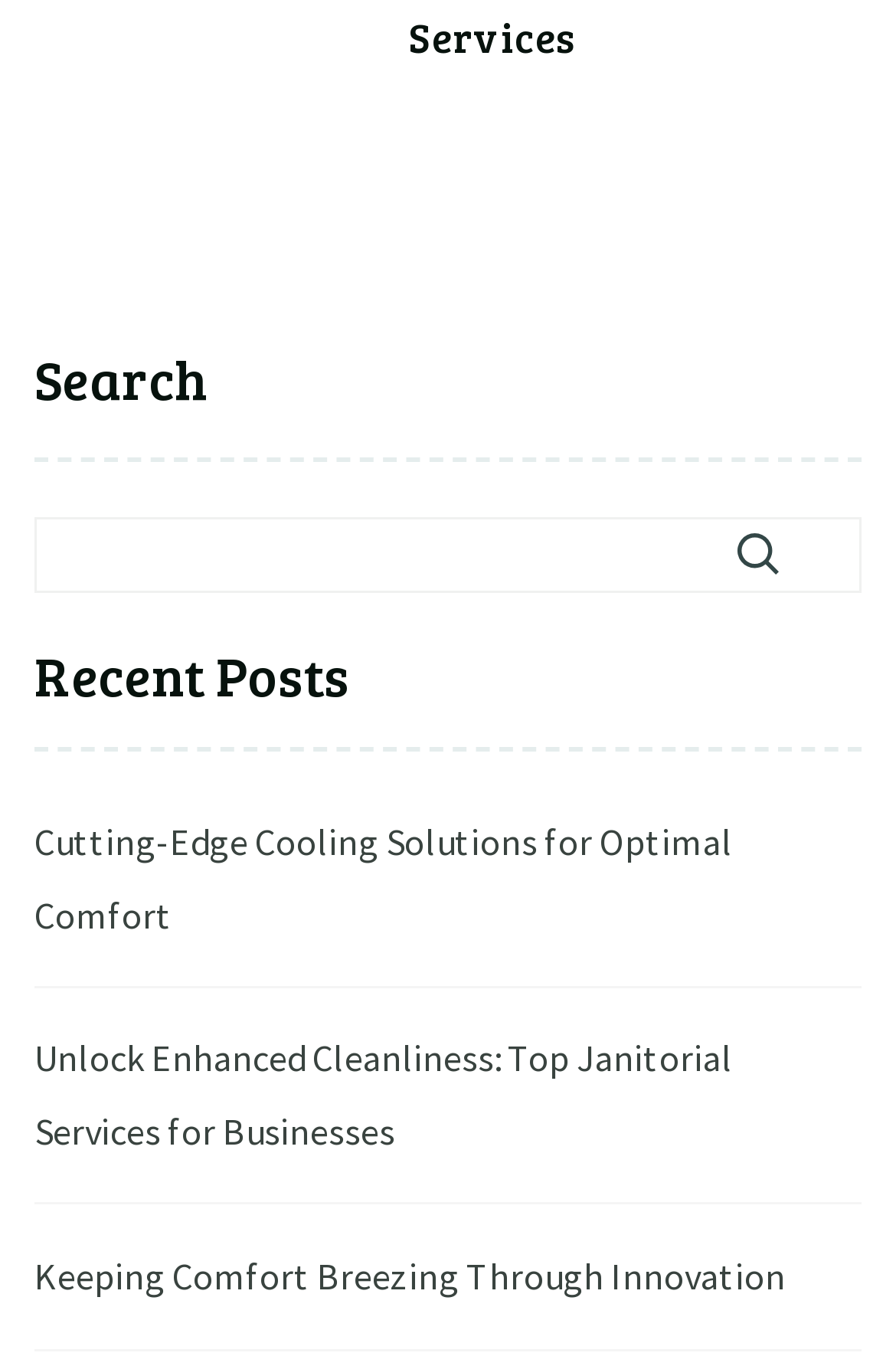What is the theme of the recent posts?
Please look at the screenshot and answer in one word or a short phrase.

Comfort and cleanliness